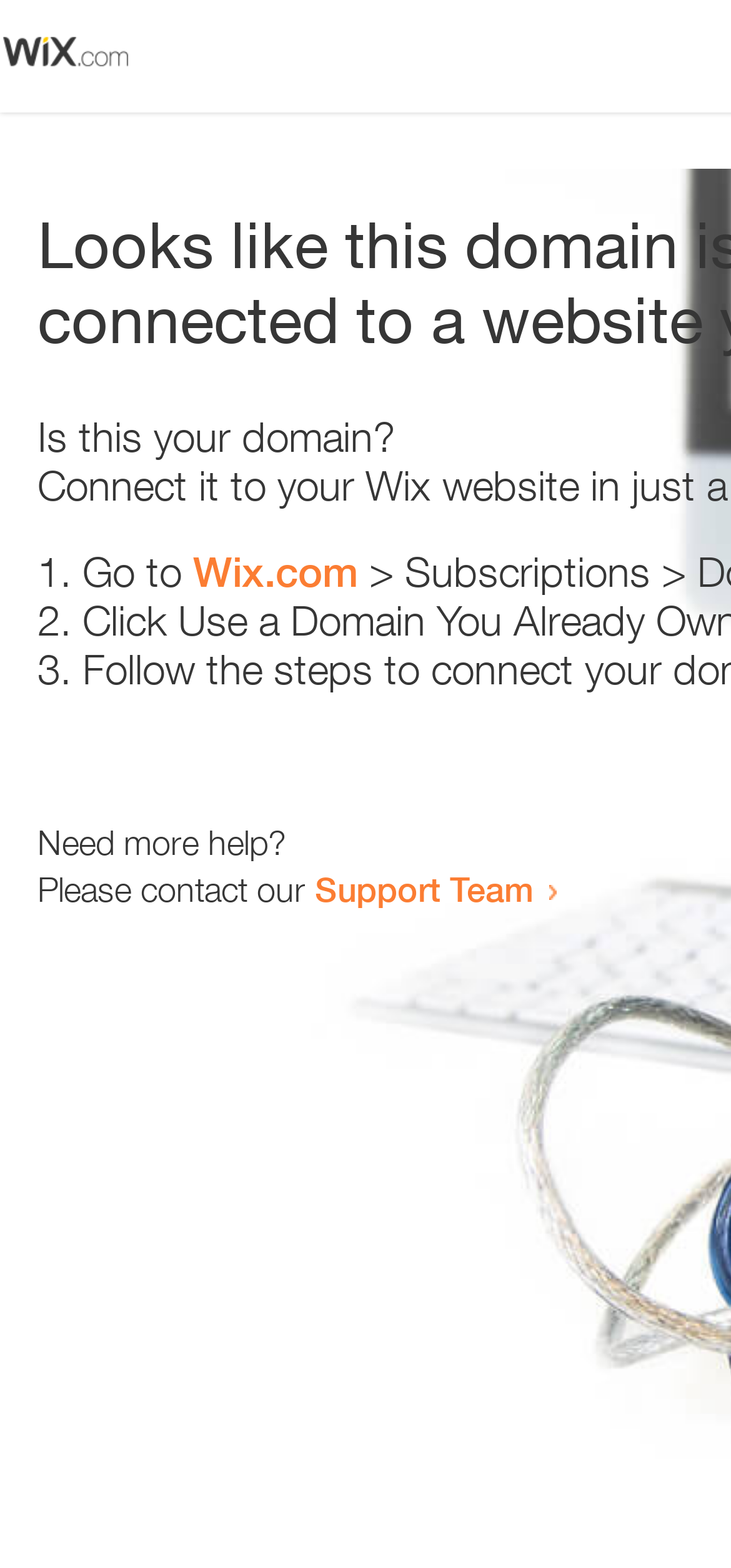Please identify and generate the text content of the webpage's main heading.

Looks like this domain isn't
connected to a website yet